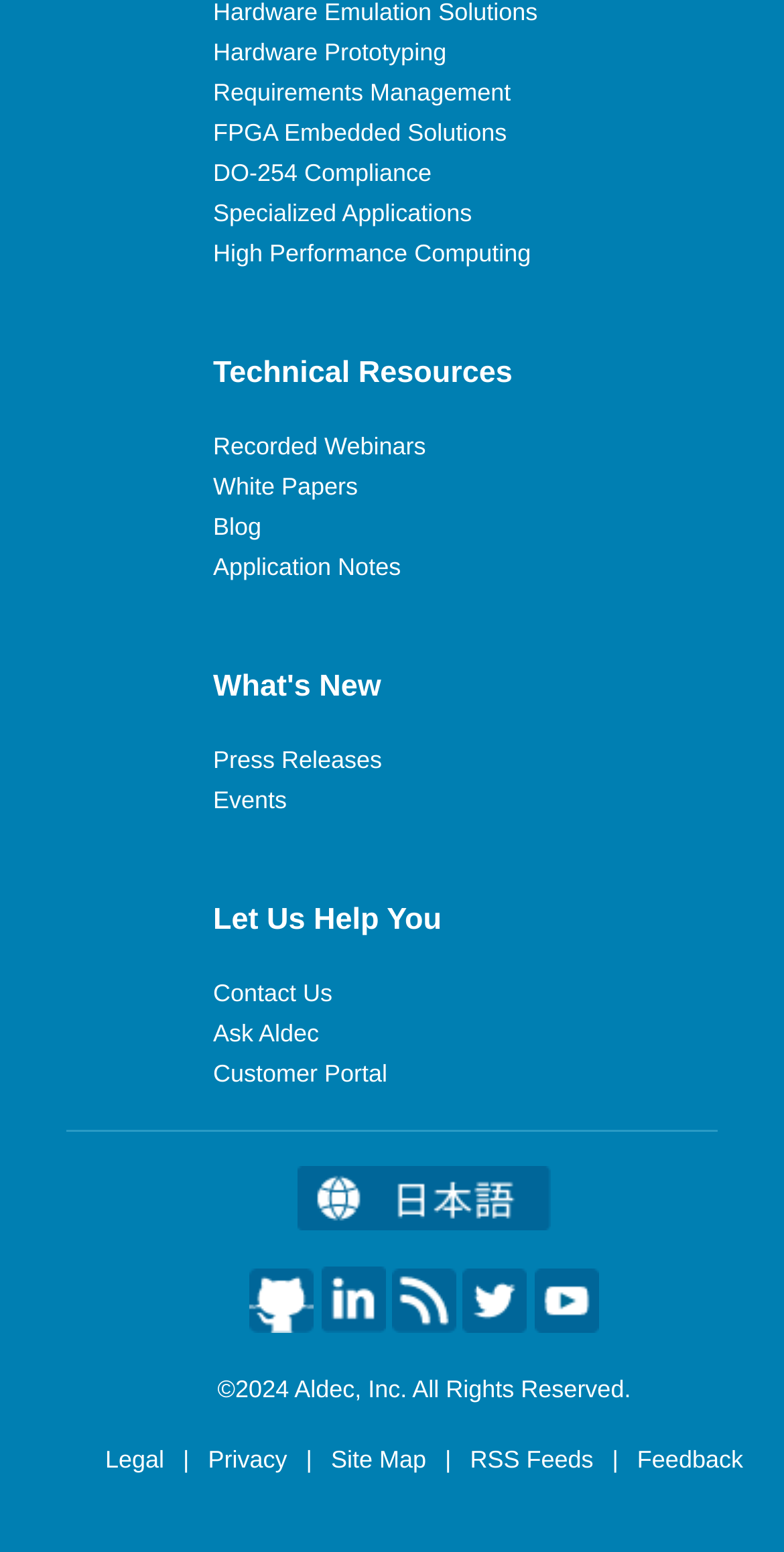Answer succinctly with a single word or phrase:
How many social media links are present at the bottom of the page?

5